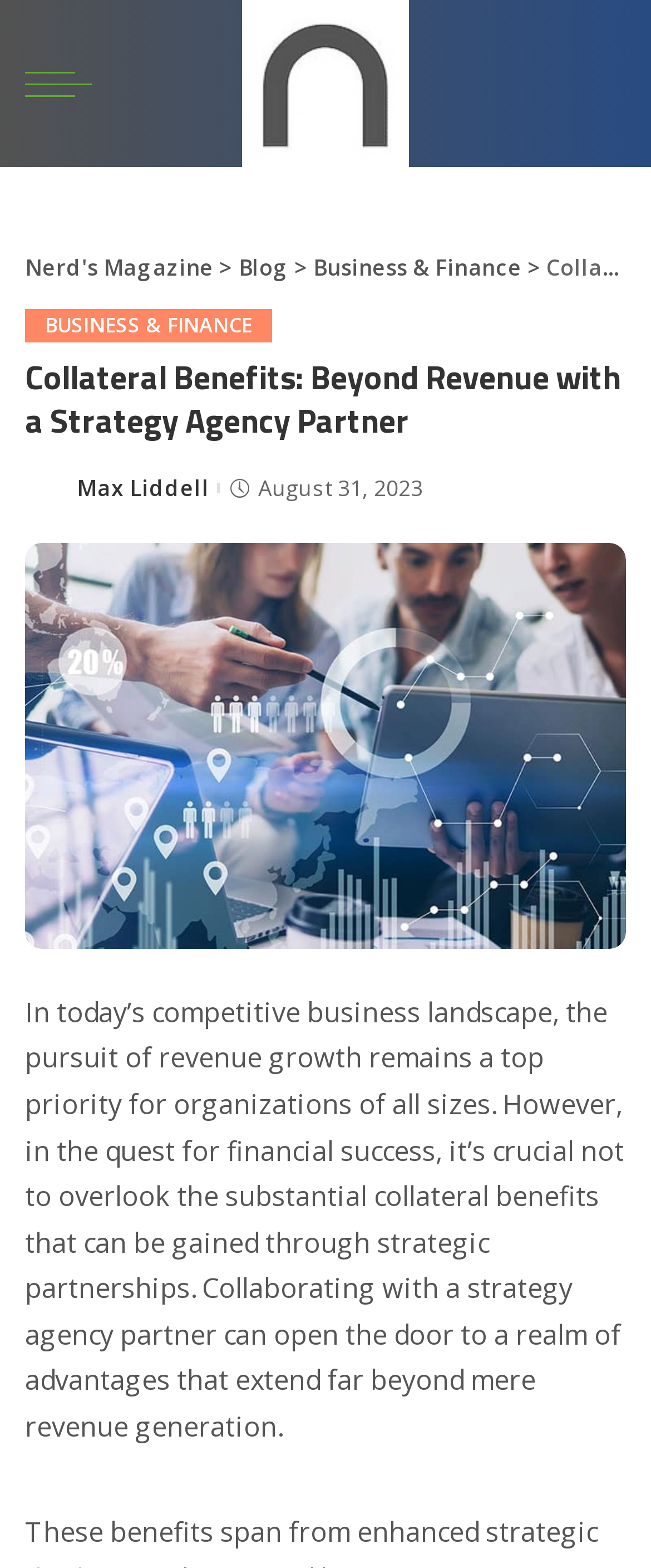When was the article posted?
Please give a detailed answer to the question using the information shown in the image.

I found the answer by looking at the timestamp below the article's title, which is in the format 'YYYY-MM-DDTHH:MM:SS-05:00', and the corresponding date is August 31, 2023.